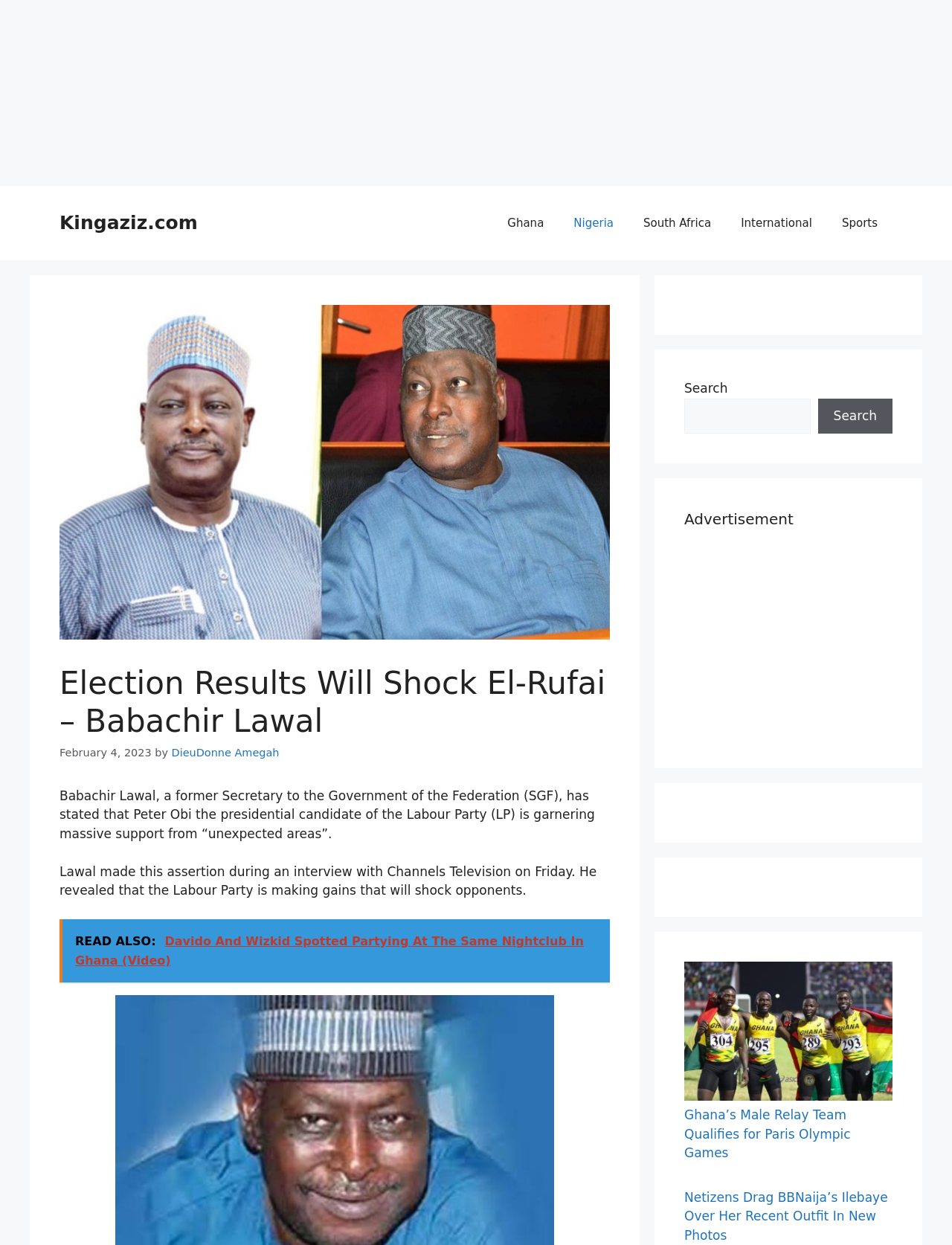Can you show the bounding box coordinates of the region to click on to complete the task described in the instruction: "Read the article about Ghana’s Male Relay Team"?

[0.719, 0.772, 0.938, 0.884]